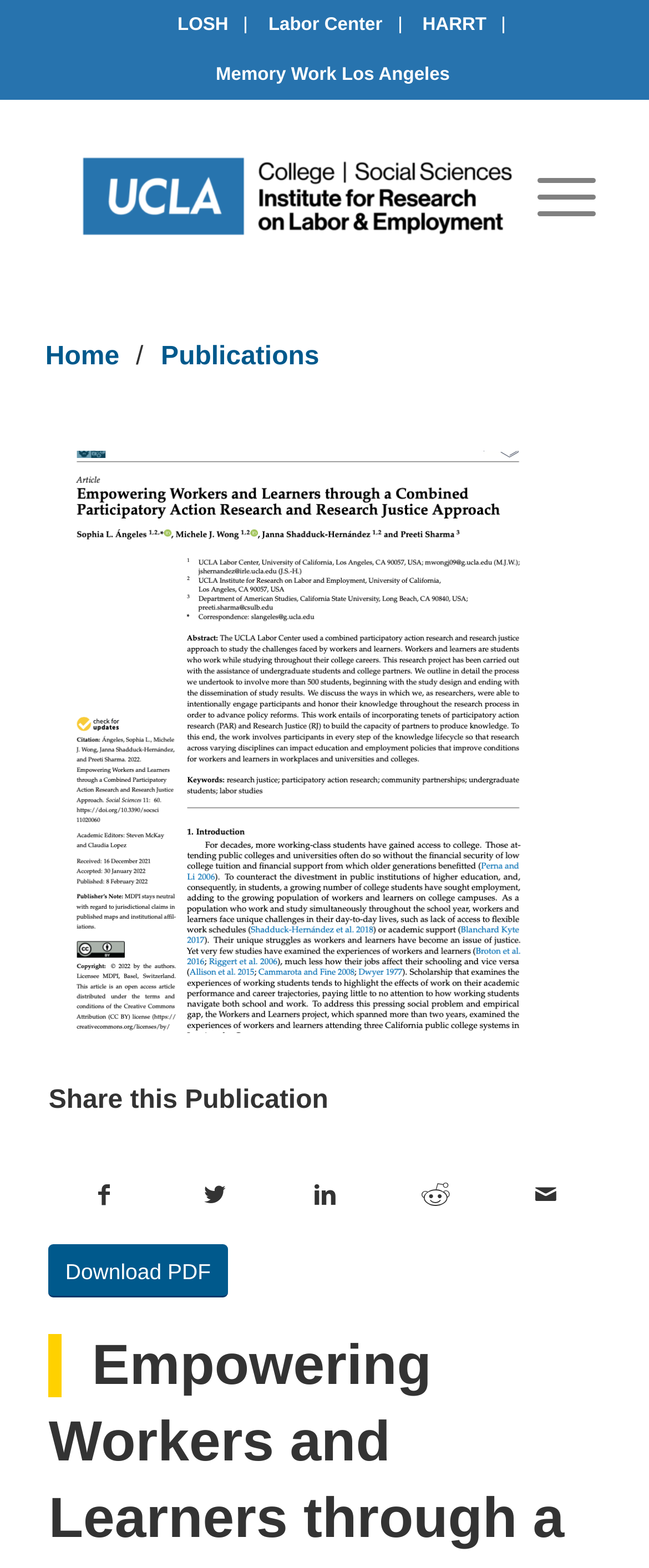Please predict the bounding box coordinates (top-left x, top-left y, bottom-right x, bottom-right y) for the UI element in the screenshot that fits the description: Publications

[0.248, 0.217, 0.492, 0.239]